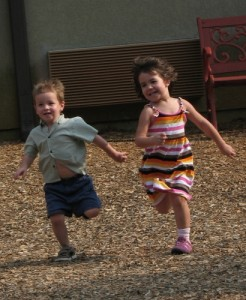Carefully examine the image and provide an in-depth answer to the question: What color is the bench behind the children?

The caption describes the scene behind the children, stating that a red bench can be seen, which allows us to determine the color of the bench.